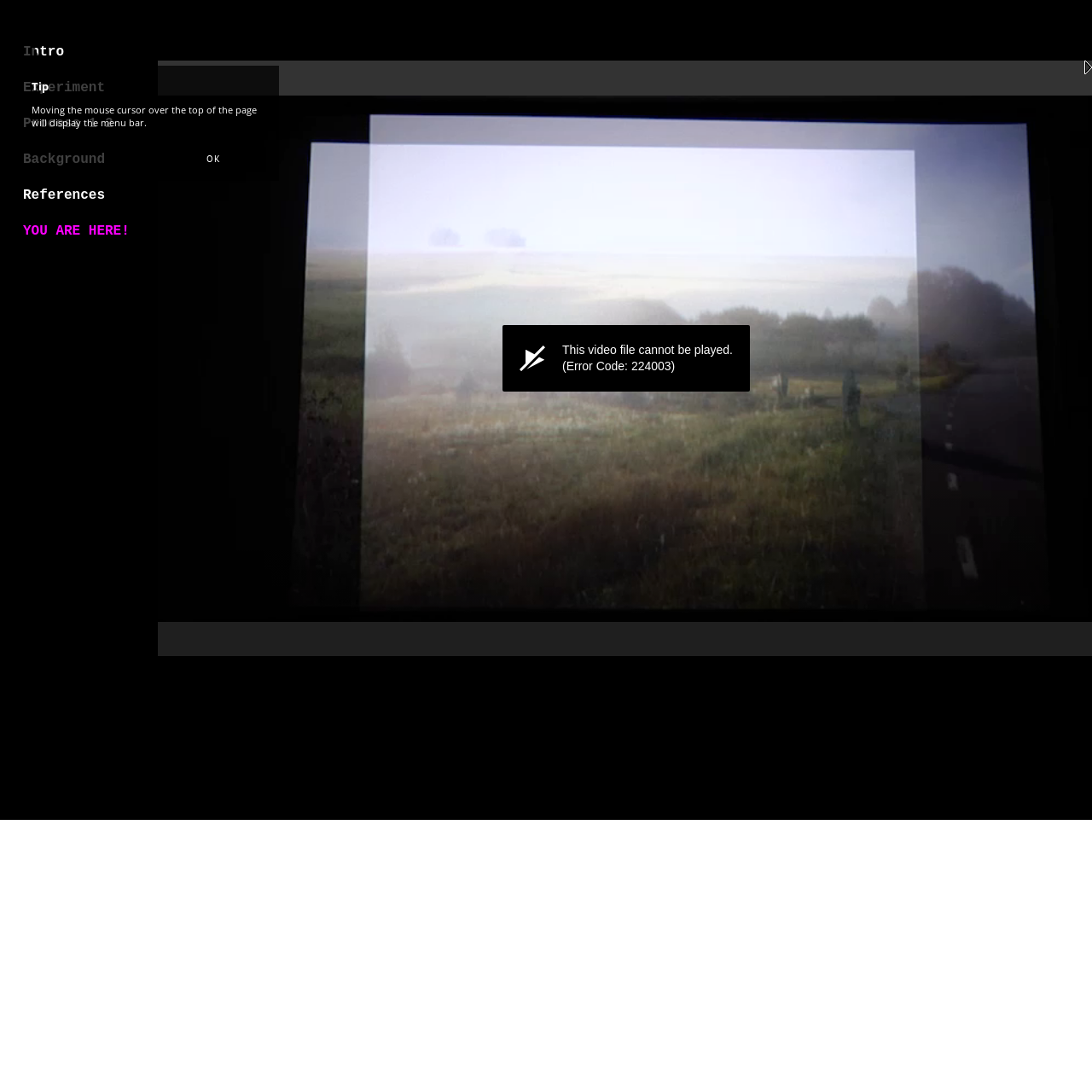Provide a one-word or one-phrase answer to the question:
What is the first menu item?

Intro